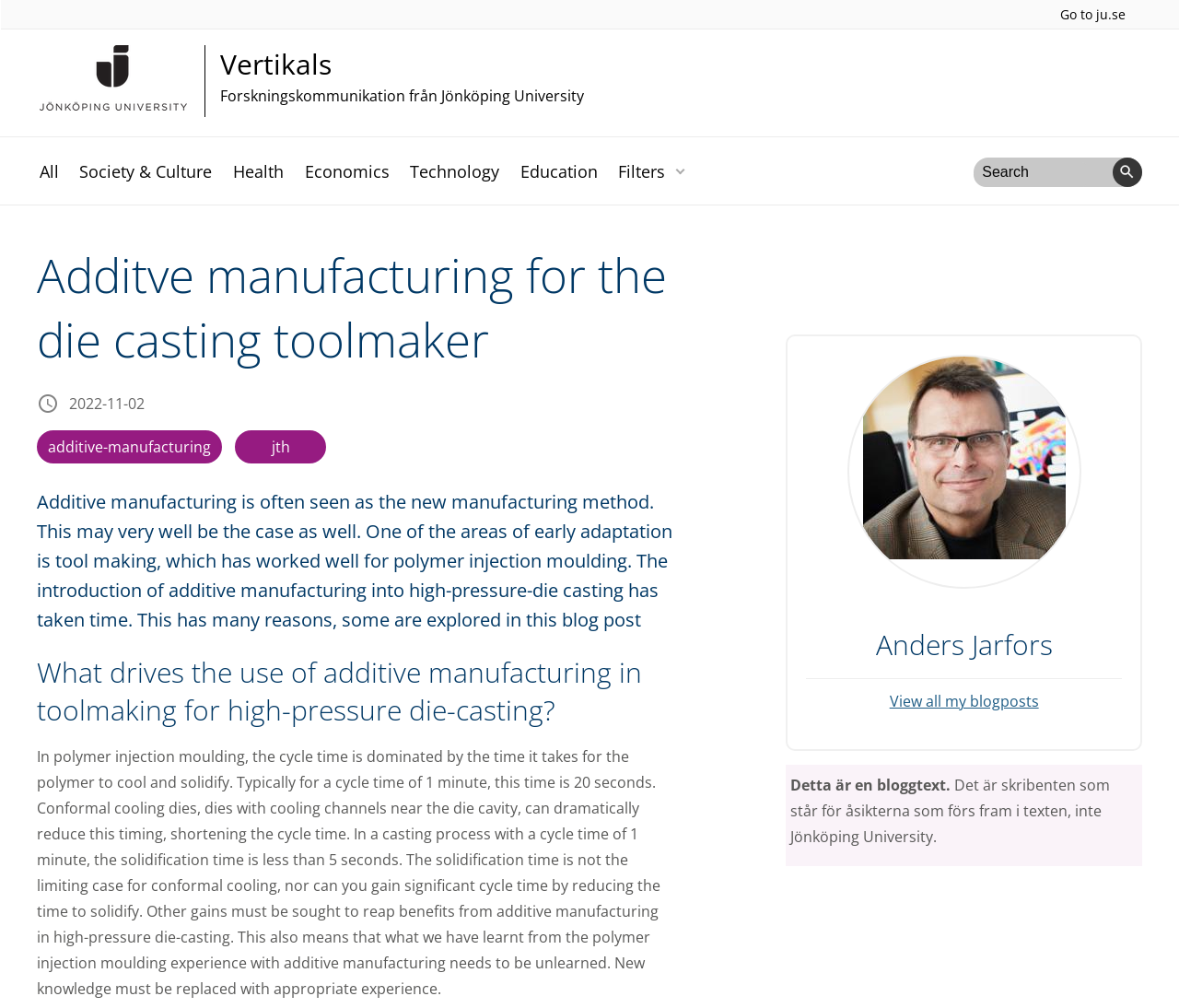Pinpoint the bounding box coordinates of the element that must be clicked to accomplish the following instruction: "View all blog posts by Anders Jarfors". The coordinates should be in the format of four float numbers between 0 and 1, i.e., [left, top, right, bottom].

[0.684, 0.673, 0.952, 0.718]